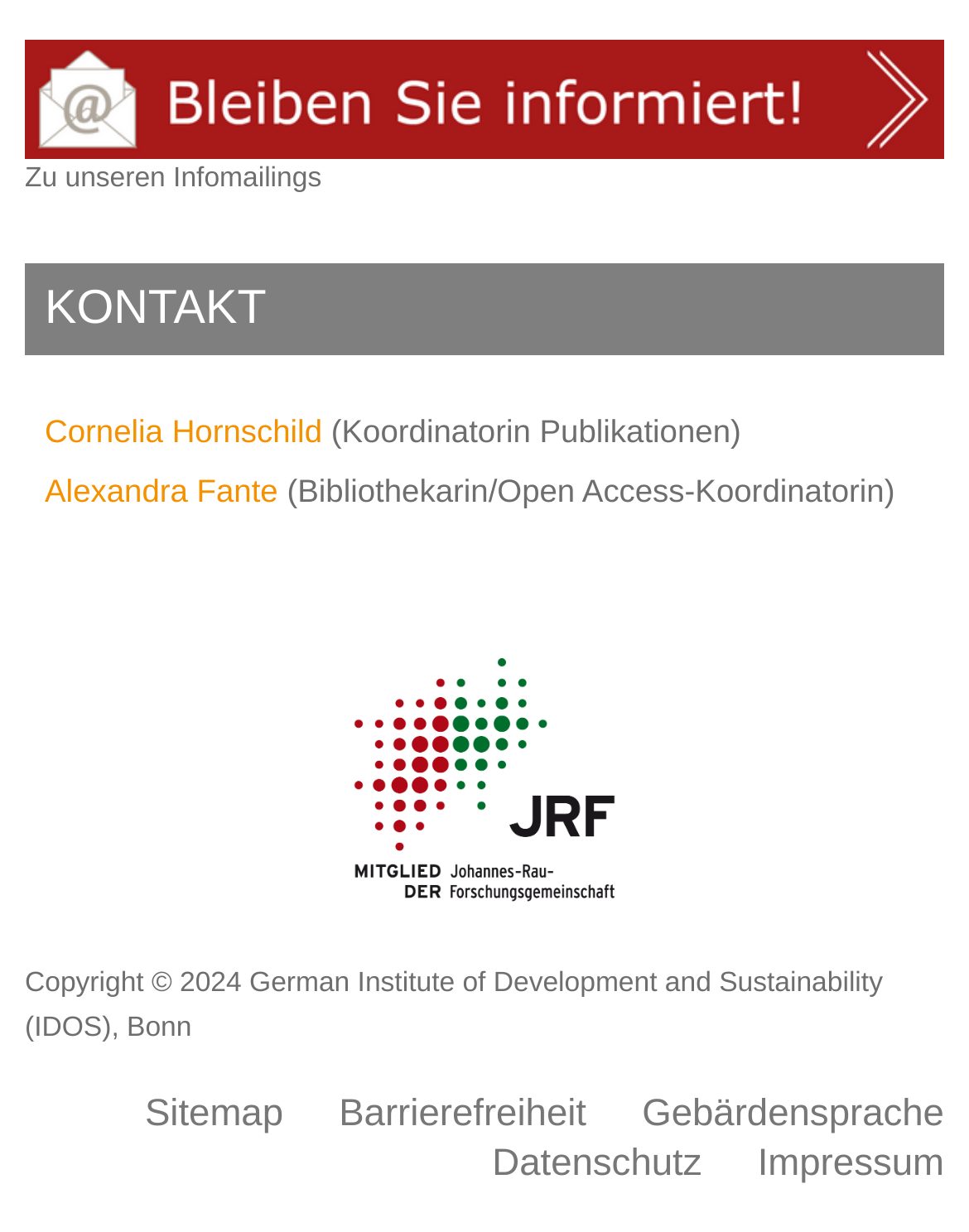Look at the image and write a detailed answer to the question: 
What is the name of the institute?

I found the answer by looking at the bottom of the page where the copyright information is displayed, and found the static text 'German Institute of Development and Sustainability (IDOS), Bonn'.